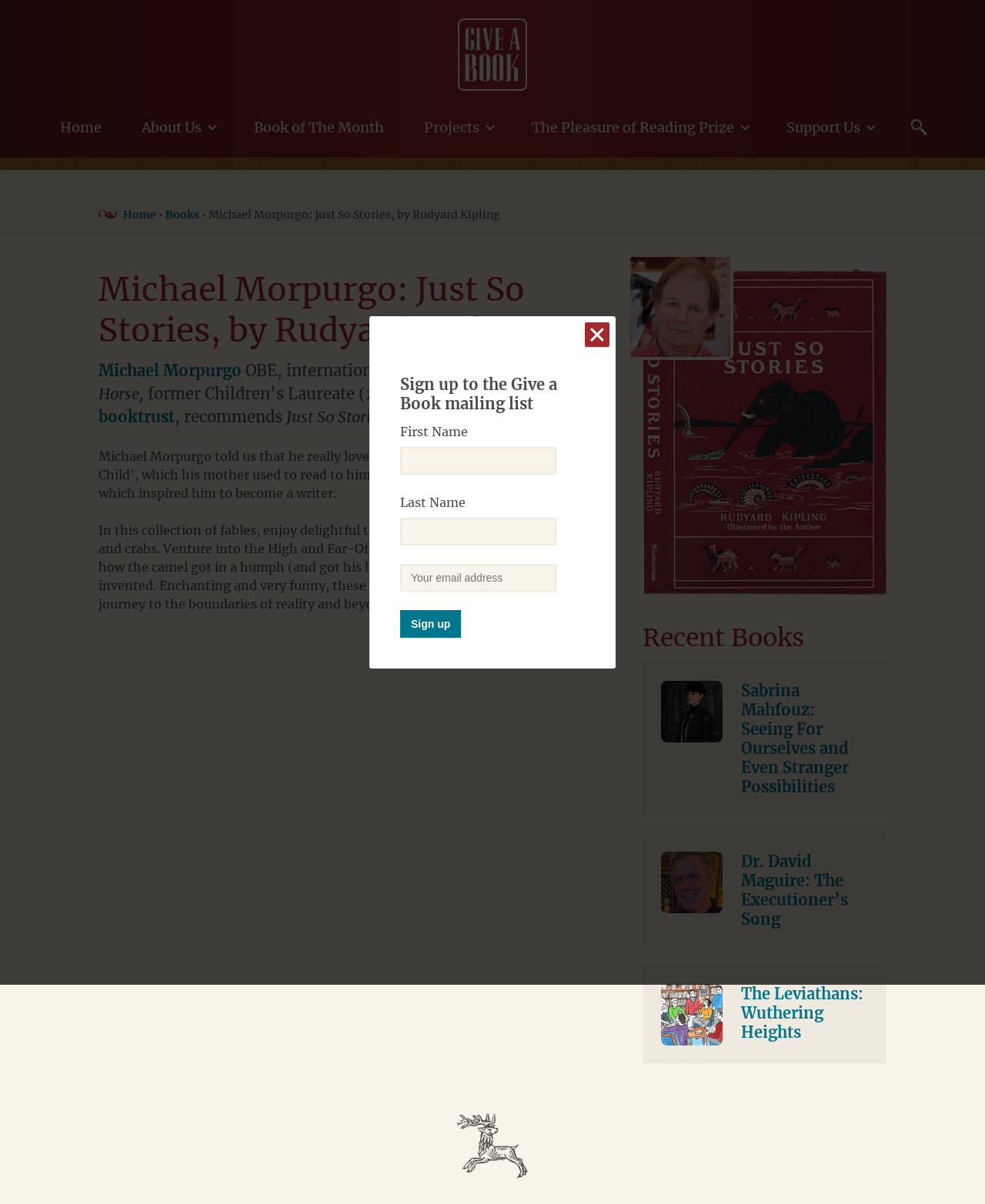Using the description: "Give a Book", identify the bounding box of the corresponding UI element in the screenshot.

[0.465, 0.015, 0.535, 0.075]